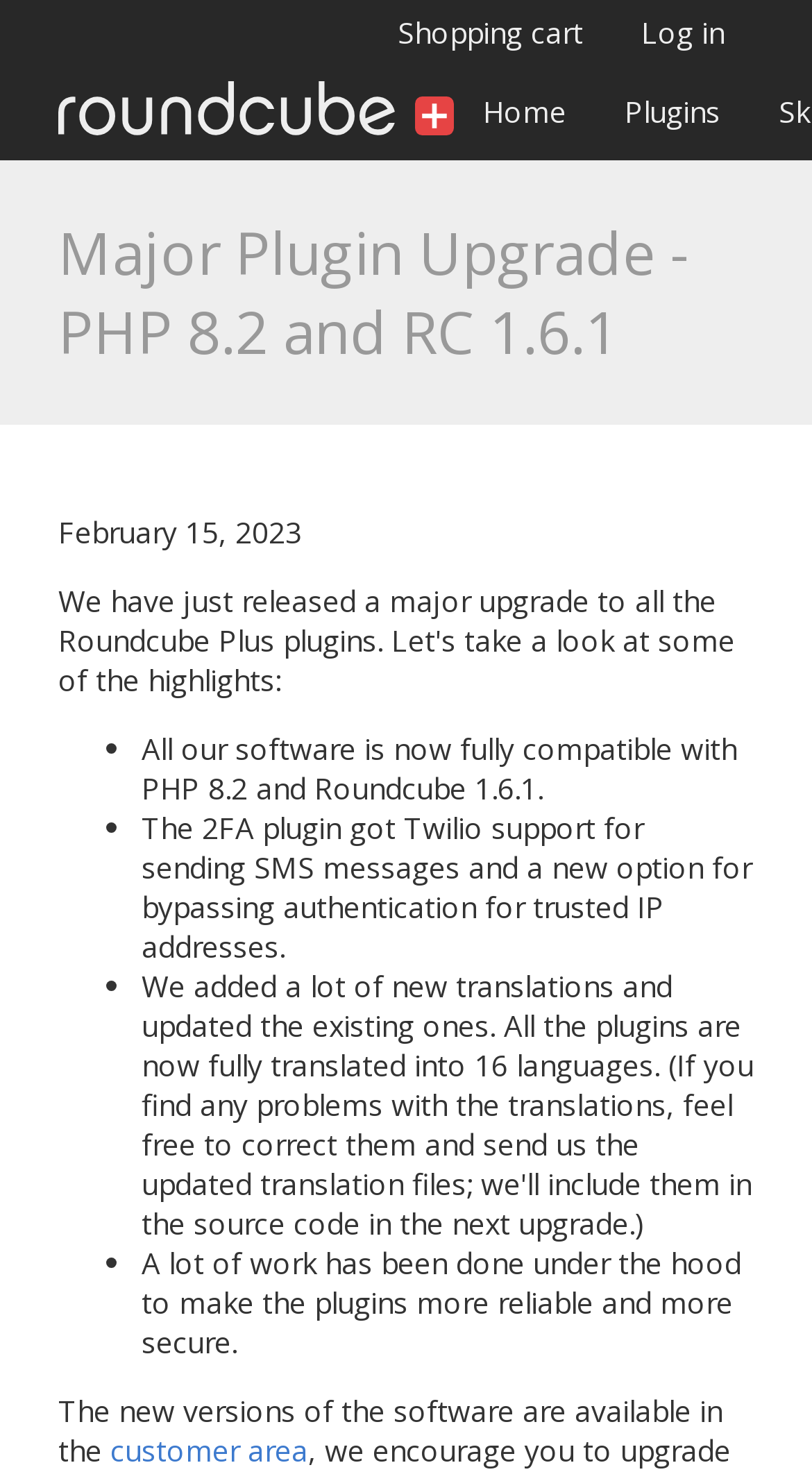What is the purpose of the plugins?
From the image, respond using a single word or phrase.

To make them more reliable and secure